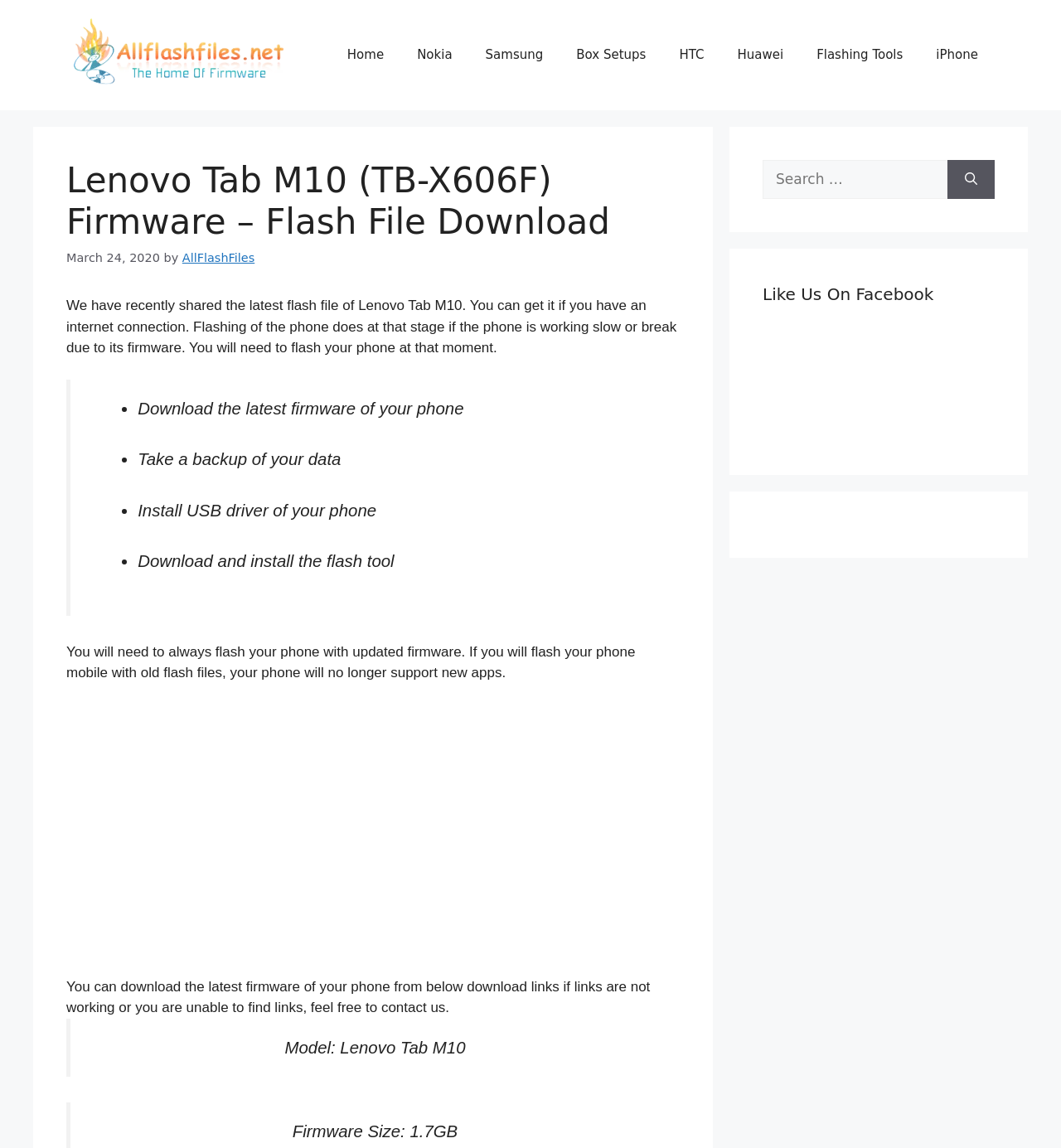Identify the bounding box coordinates for the element you need to click to achieve the following task: "Click on the 'AllFlashFiles.net' link". The coordinates must be four float values ranging from 0 to 1, formatted as [left, top, right, bottom].

[0.062, 0.04, 0.273, 0.054]